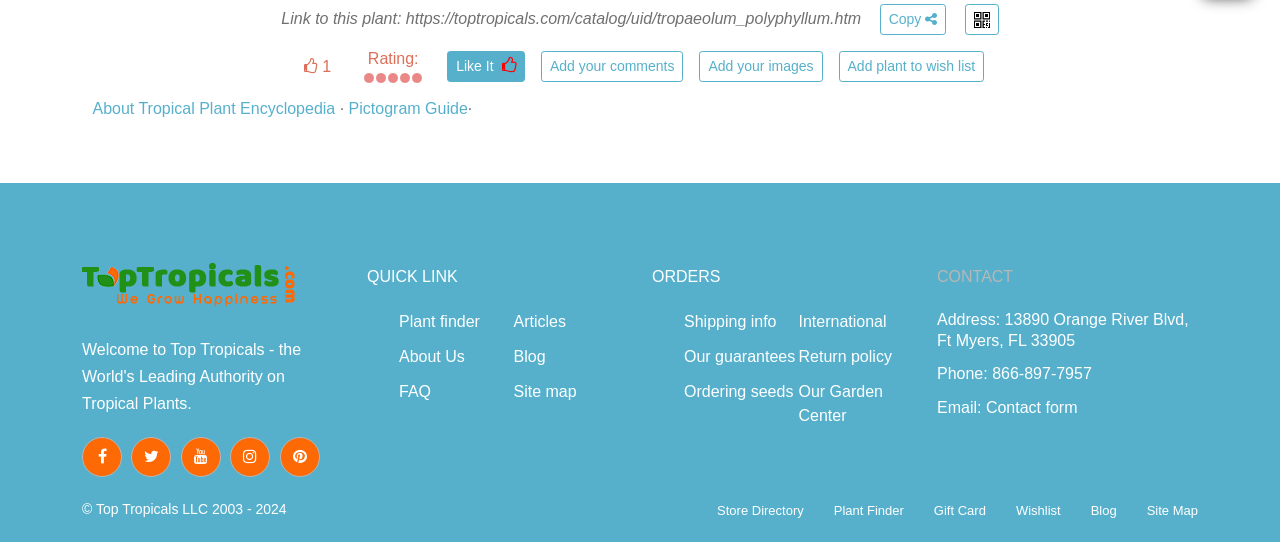What is the phone number of Top Tropicals LLC?
Utilize the image to construct a detailed and well-explained answer.

The phone number of Top Tropicals LLC can be found in the 'CONTACT' section at the bottom of the webpage, which is '866-897-7957'.